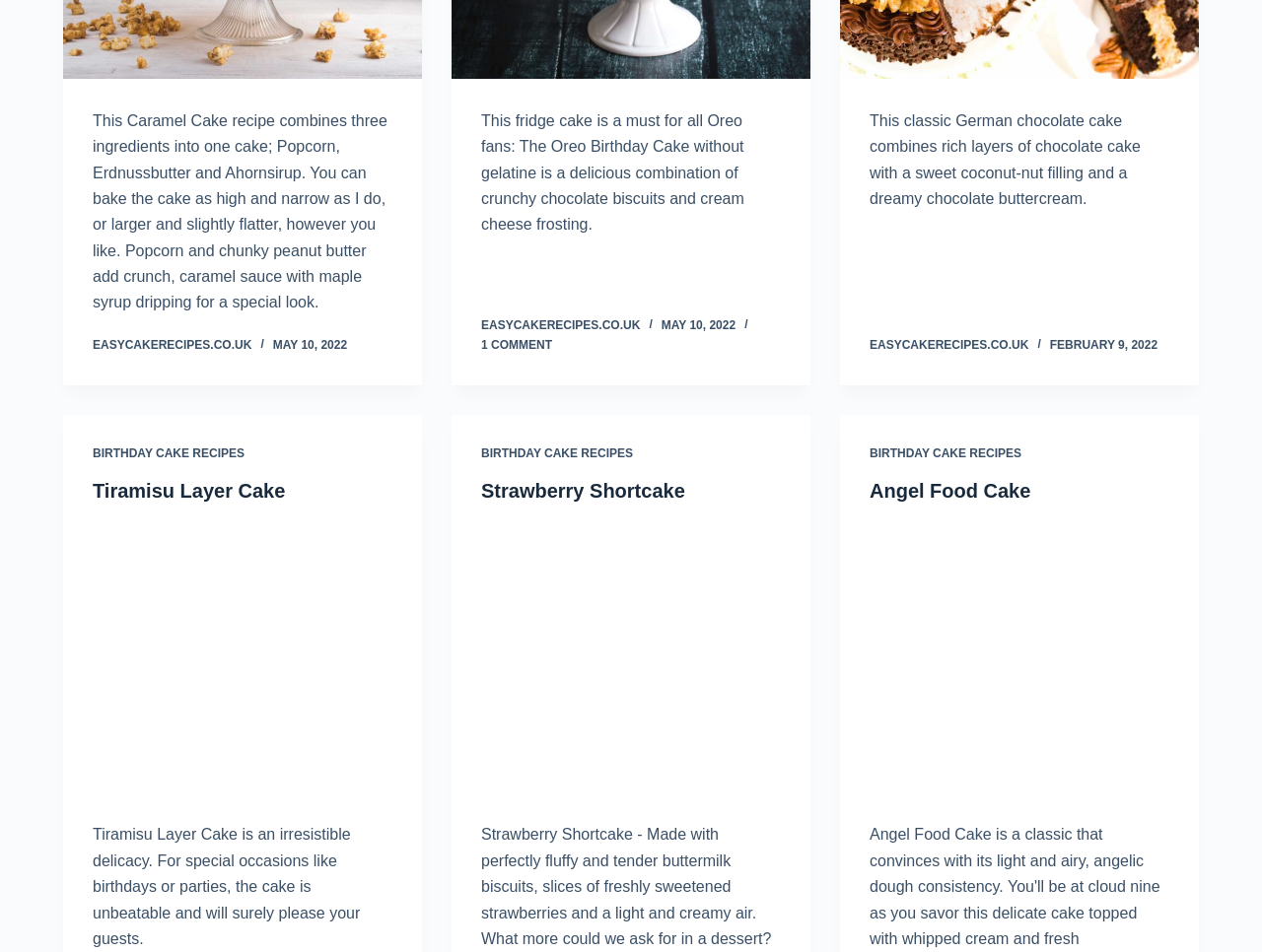Identify the bounding box coordinates of the area that should be clicked in order to complete the given instruction: "Visit The Typical Mom's homepage". The bounding box coordinates should be four float numbers between 0 and 1, i.e., [left, top, right, bottom].

None